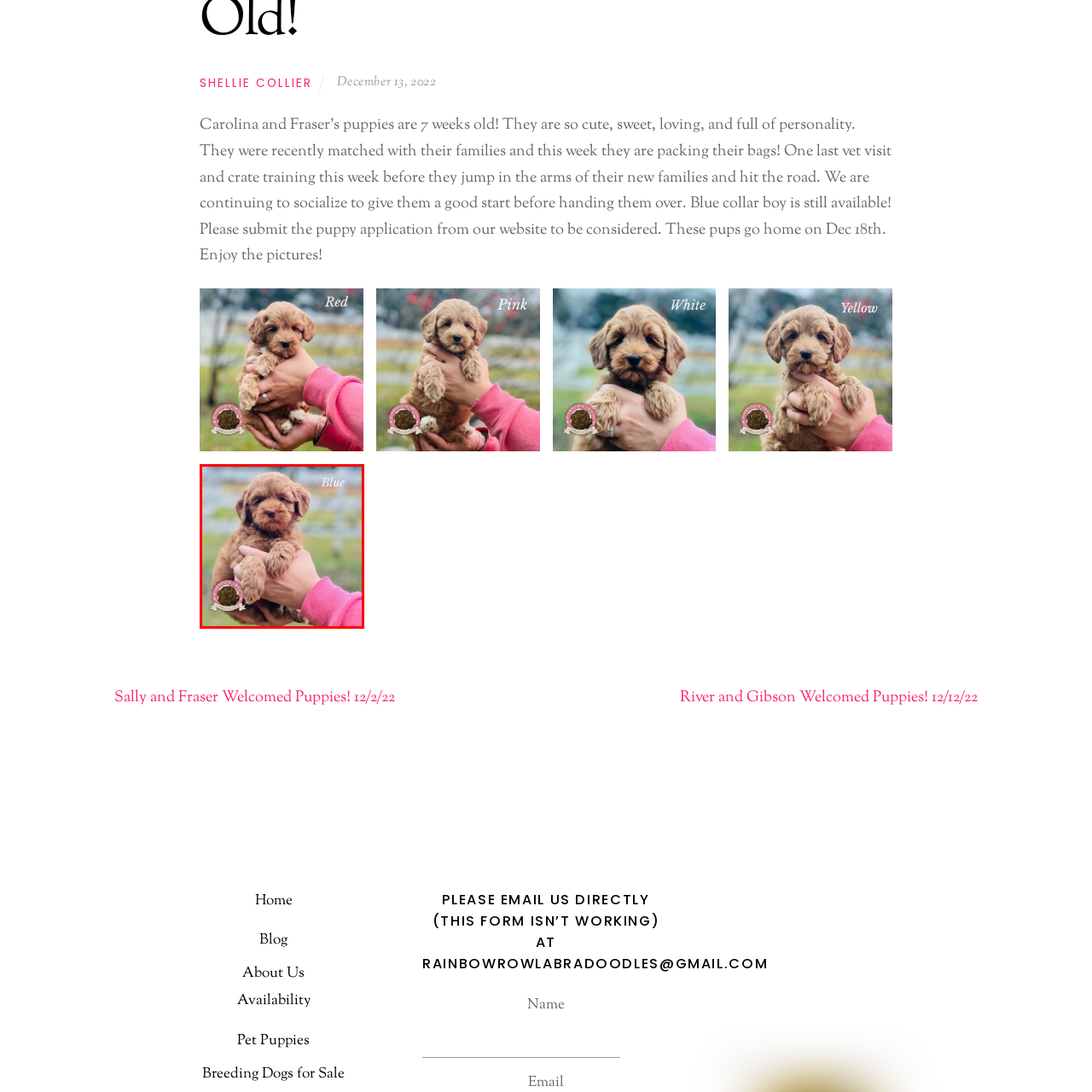Please look at the image highlighted by the red box, What is the background of the image?
 Provide your answer using a single word or phrase.

green grass